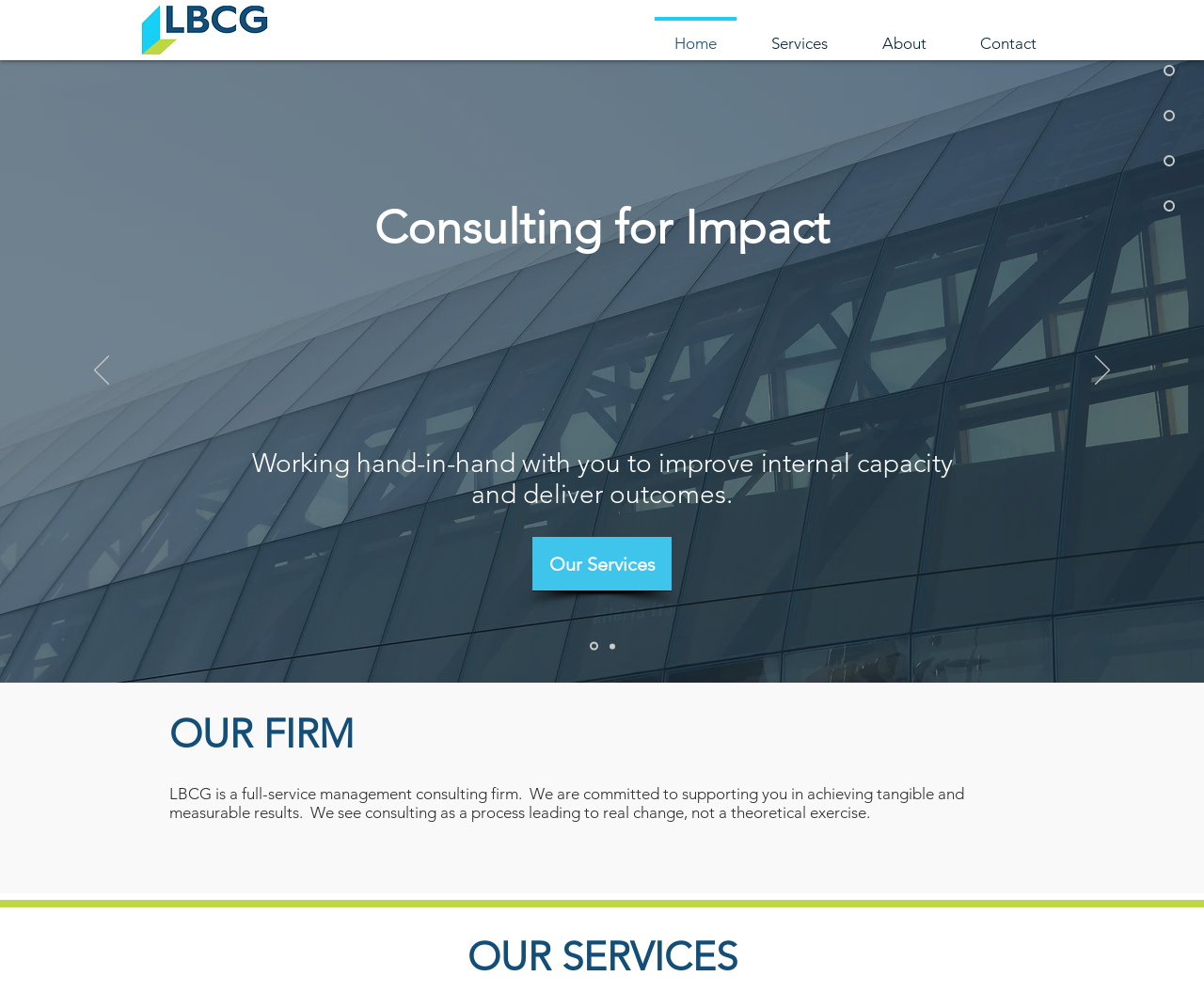How many links are in the main navigation menu?
Provide a well-explained and detailed answer to the question.

The main navigation menu is located at the top of the webpage and contains four links: 'Home', 'Services', 'About', and 'Contact'.